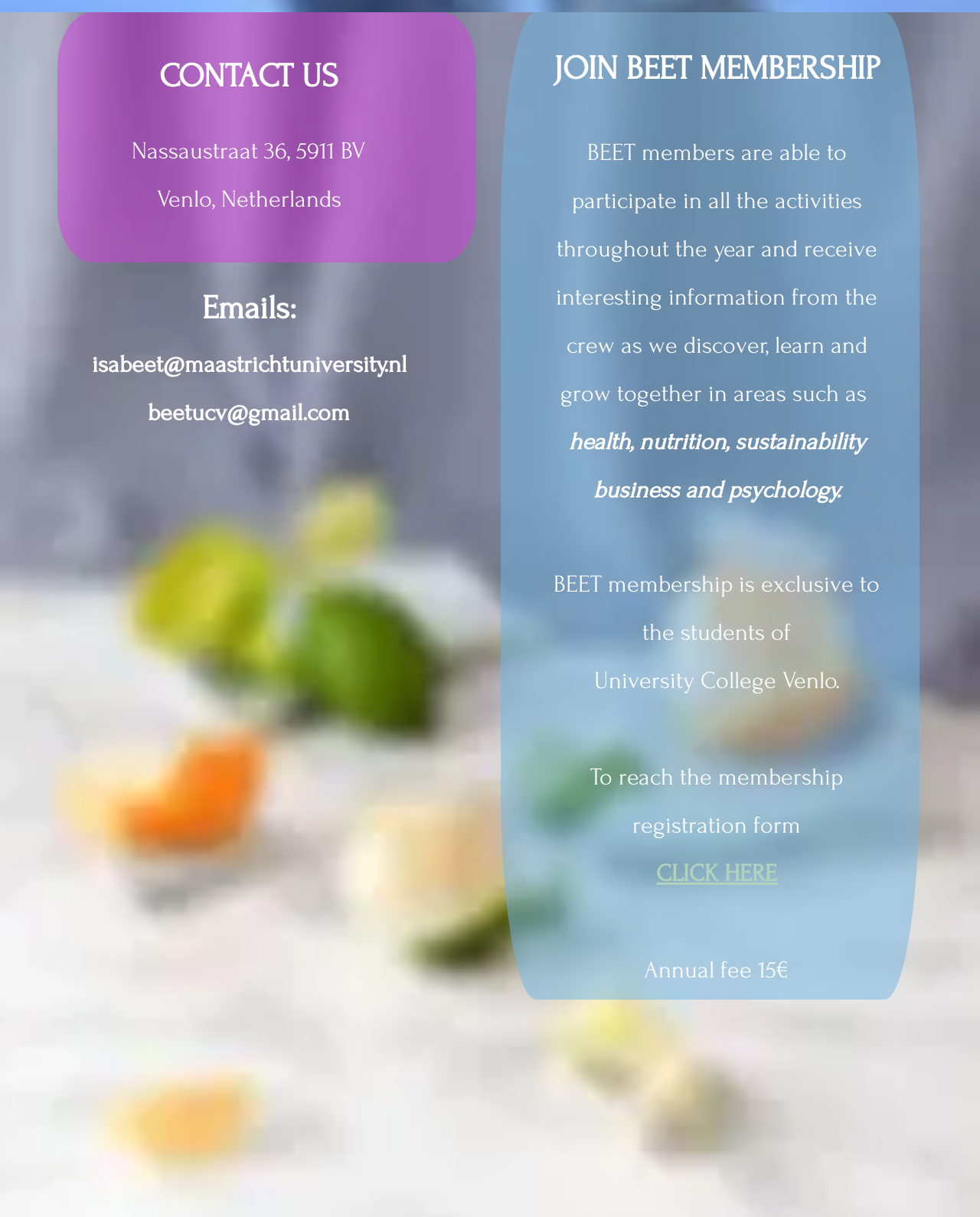Please give a succinct answer to the question in one word or phrase:
What is the purpose of BEET membership?

Participate in activities and receive information